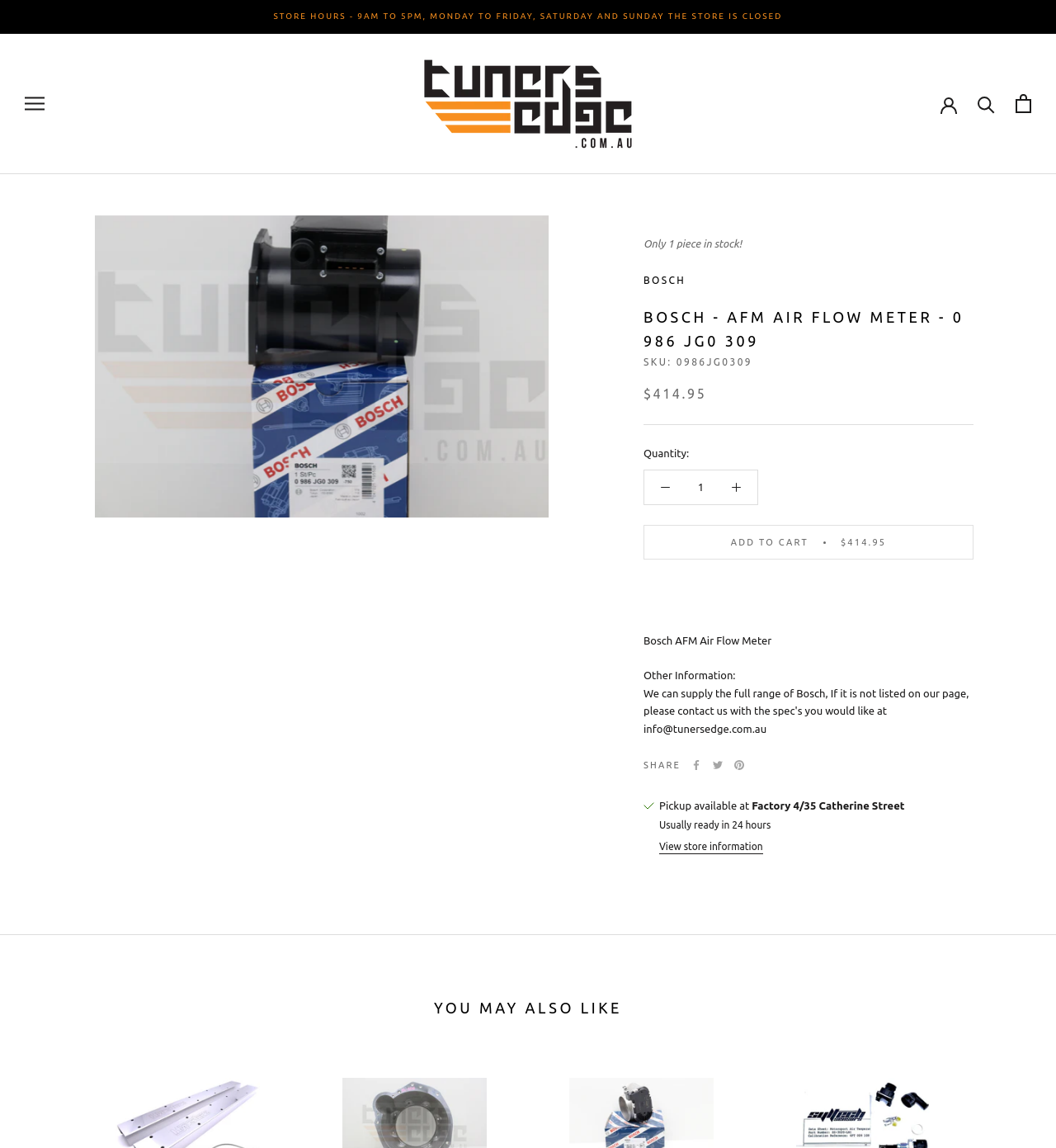Highlight the bounding box coordinates of the element you need to click to perform the following instruction: "Search."

[0.926, 0.083, 0.942, 0.098]